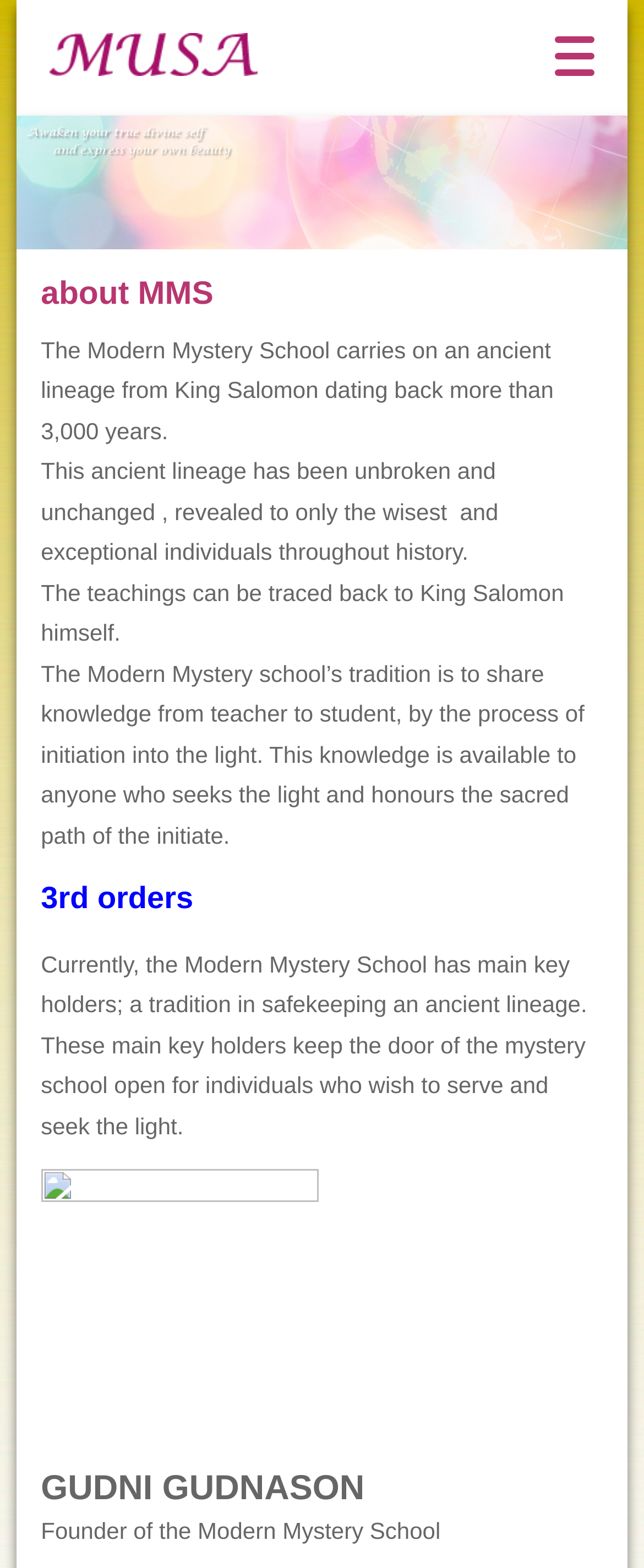Locate the bounding box for the described UI element: "alt="MUSA"". Ensure the coordinates are four float numbers between 0 and 1, formatted as [left, top, right, bottom].

[0.076, 0.022, 0.4, 0.055]